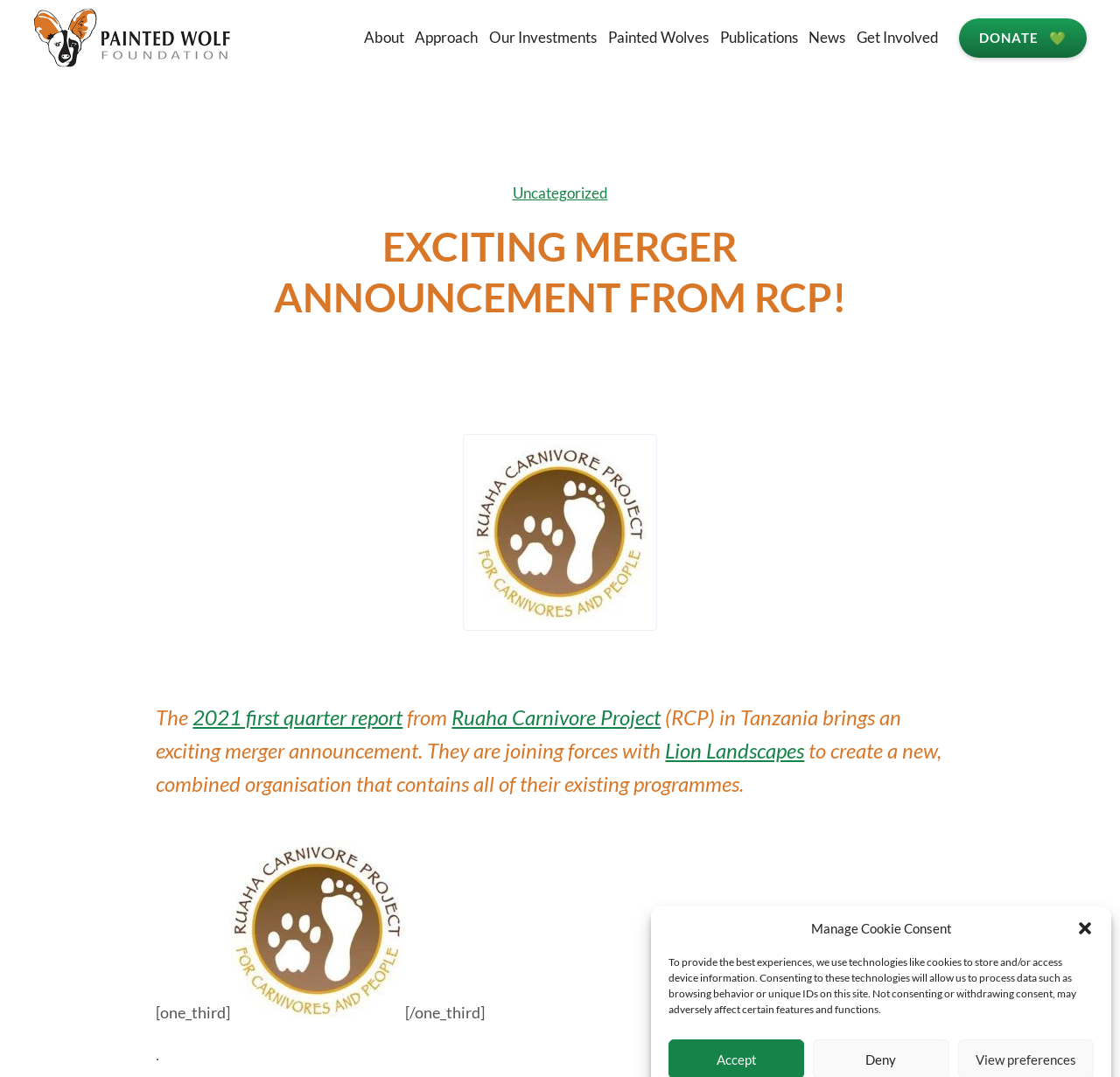Please extract the title of the webpage.

EXCITING MERGER ANNOUNCEMENT FROM RCP!